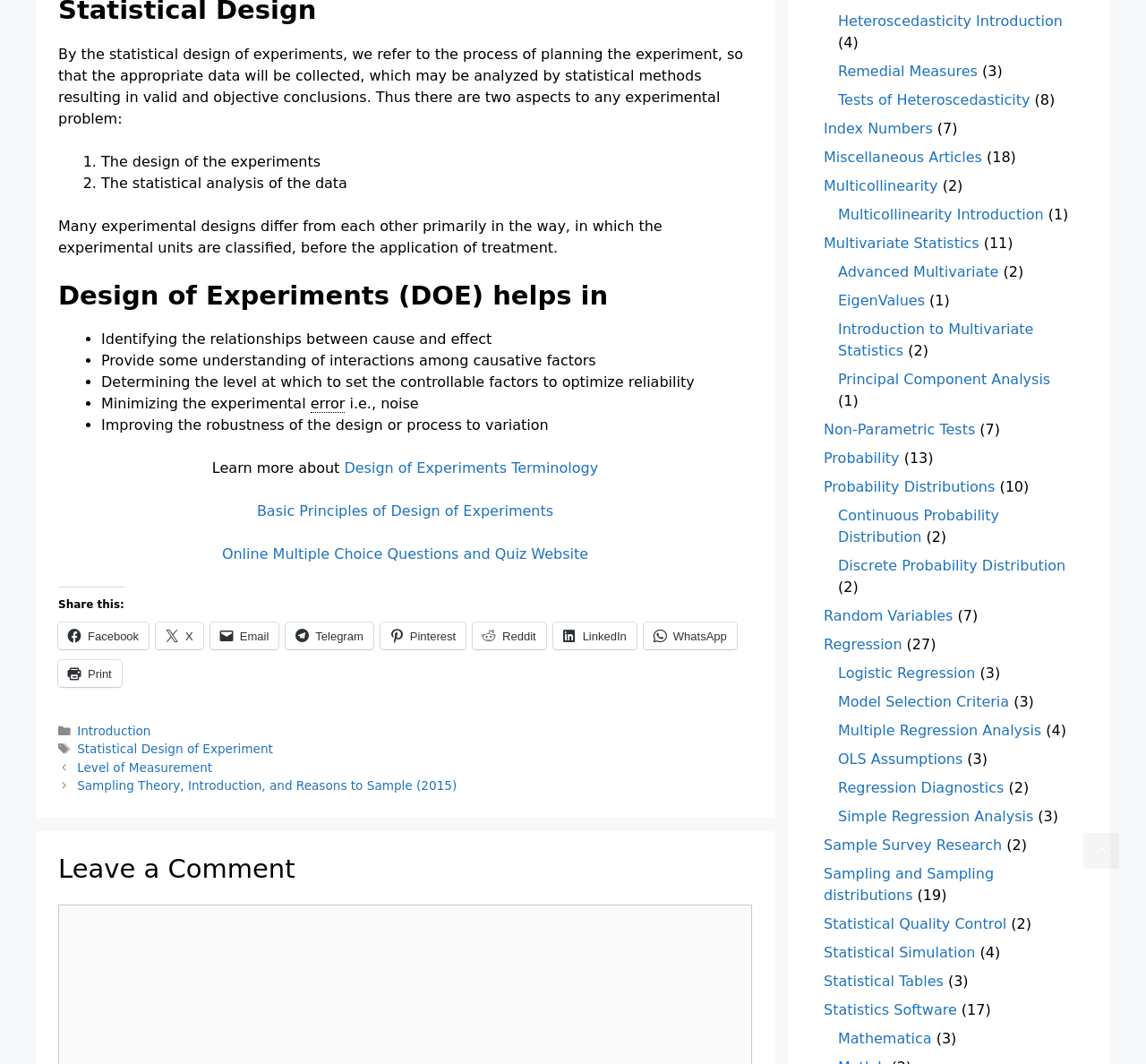What is the link 'error' described by?
From the image, respond with a single word or phrase.

tooltip